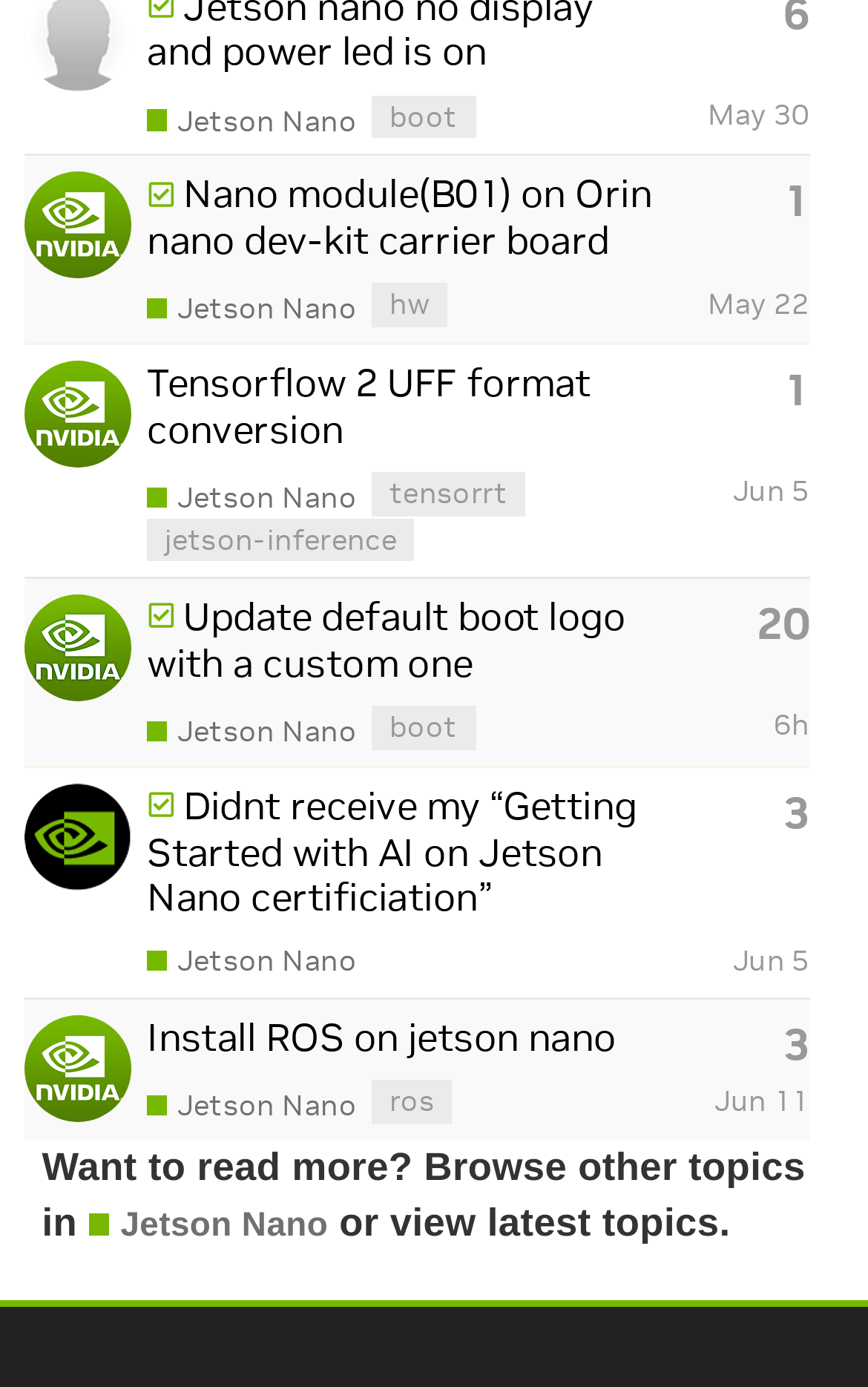What is the name of the device that is the main topic of this webpage?
Please provide a comprehensive and detailed answer to the question.

I found the name of the device that is the main topic of this webpage by looking at the heading elements and the link elements that contain the text 'Jetson Nano', which suggests that it is the main topic of the webpage.